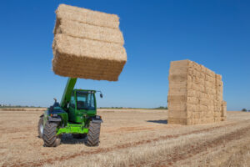What is the telehandler lifting?
Make sure to answer the question with a detailed and comprehensive explanation.

The caption explicitly states that the telehandler is expertly lifting a large stack of hay bales, showcasing its capability to handle heavy loads.